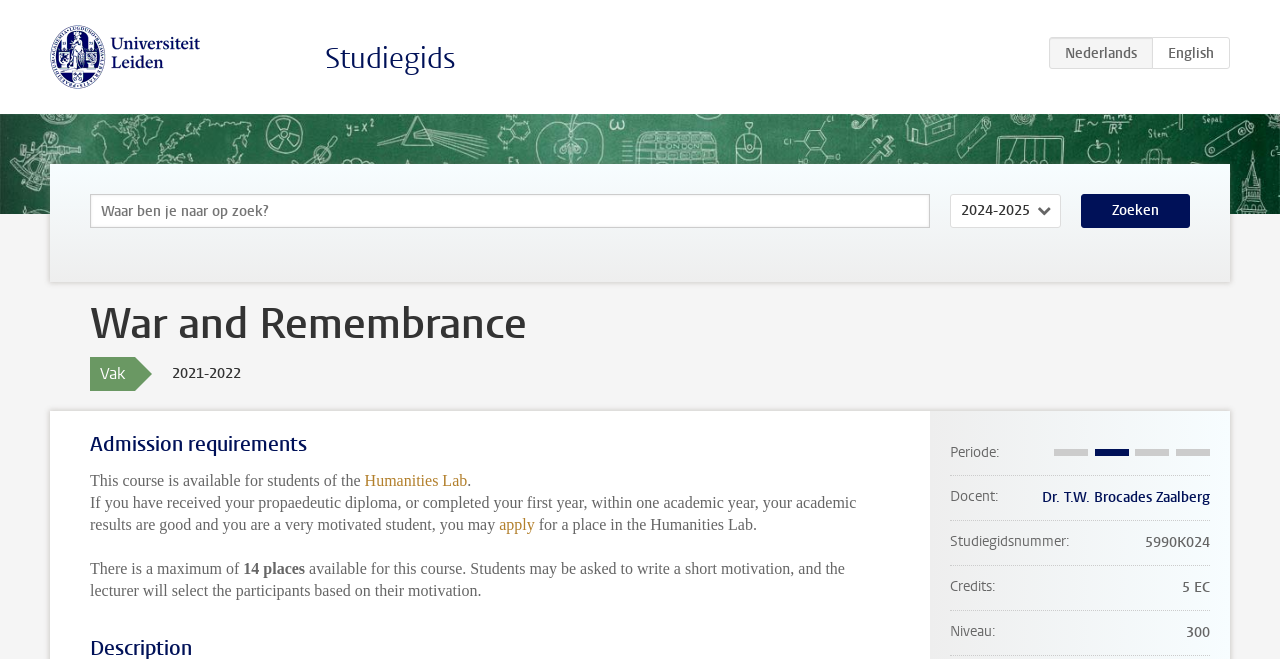Determine the bounding box coordinates of the clickable region to carry out the instruction: "Click on Zoeken button".

[0.845, 0.294, 0.93, 0.346]